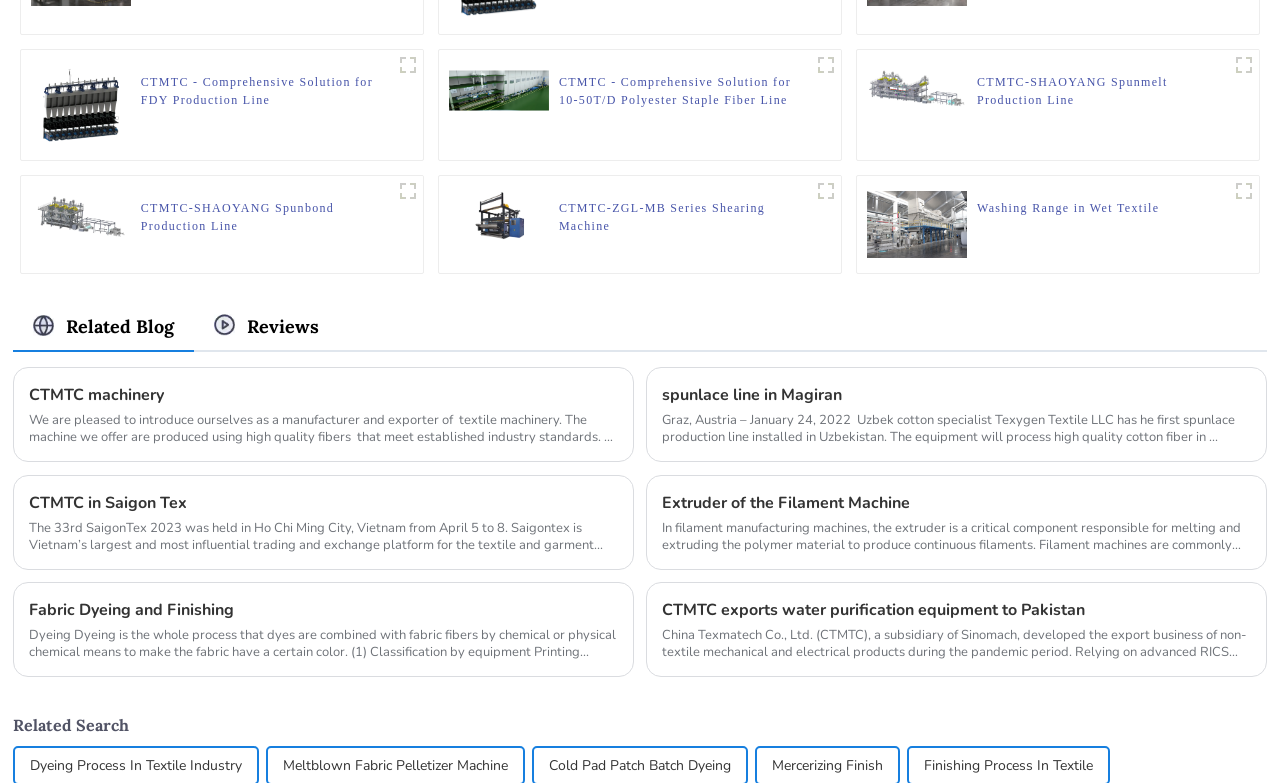Please specify the bounding box coordinates of the region to click in order to perform the following instruction: "Read the blog about spunlace line in Magiran".

[0.517, 0.49, 0.978, 0.52]